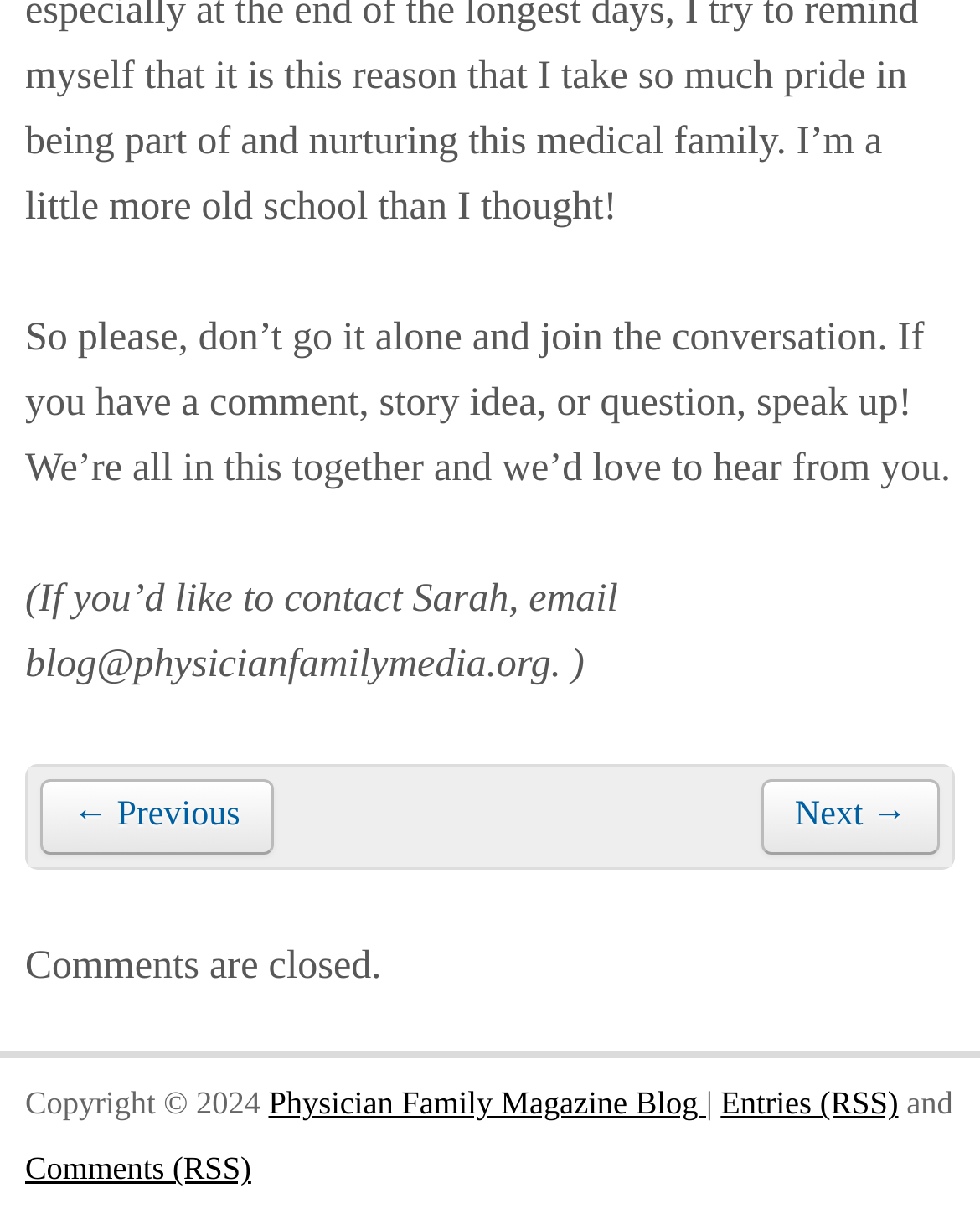Using the information in the image, give a comprehensive answer to the question: 
What is the purpose of the links 'Entries (RSS)' and 'Comments (RSS)'?

The links 'Entries (RSS)' and 'Comments (RSS)' are located in the footer section of the webpage, suggesting that they are used to subscribe to RSS feeds, allowing users to stay updated with new entries and comments on the blog.